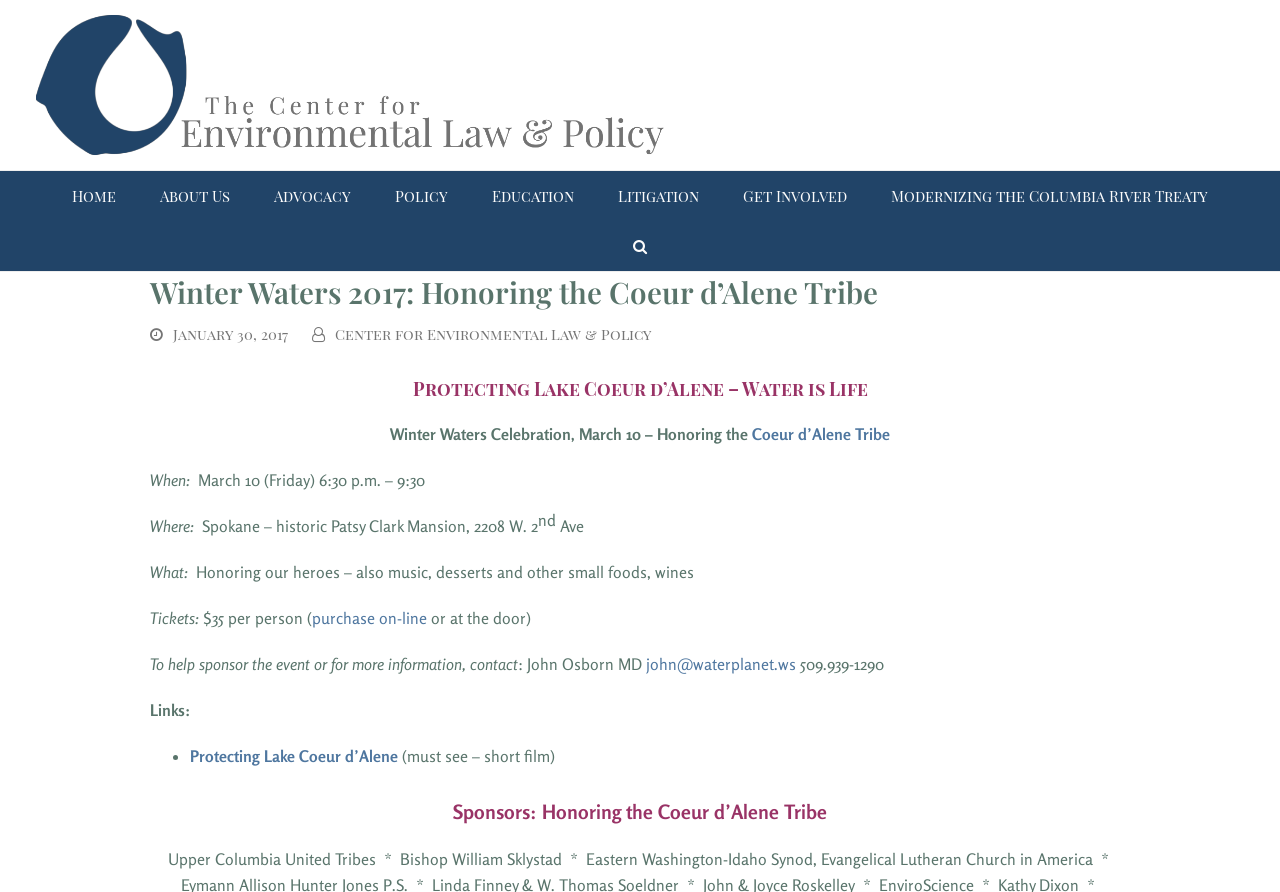Determine the bounding box coordinates of the element that should be clicked to execute the following command: "Search using the search button".

[0.479, 0.248, 0.521, 0.304]